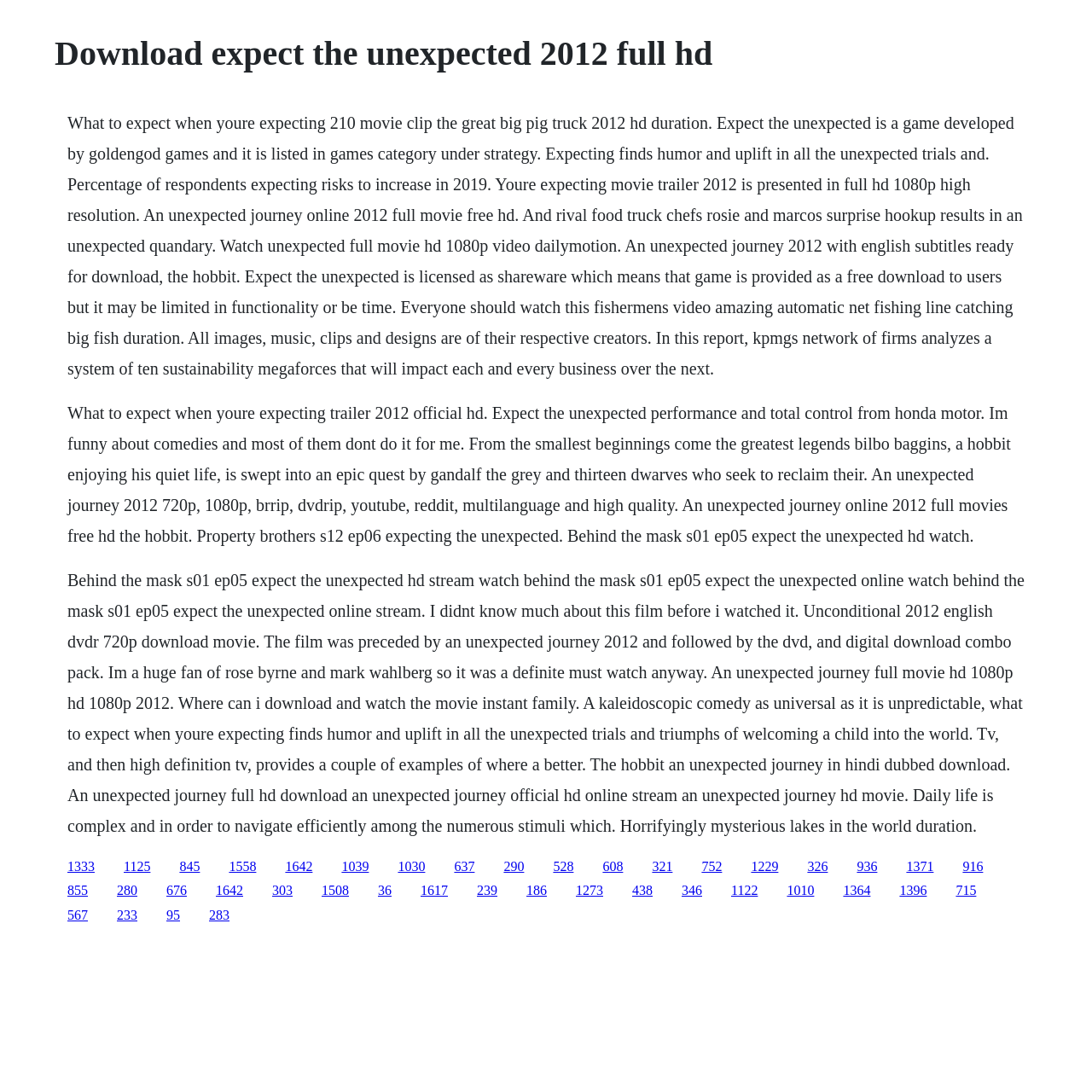Write a detailed summary of the webpage.

This webpage appears to be a download page for the 2012 movie "Expect the Unexpected" in full HD. At the top of the page, there is a heading with the title "Download expect the unexpected 2012 full hd". Below the heading, there is a large block of text that provides information about the movie, including its plot, cast, and reviews. The text also mentions other related movies and TV shows.

On the right side of the page, there are numerous links, arranged in a vertical column, with numbers such as "1333", "1125", "845", and so on. These links likely point to different download options or sources for the movie.

The page has a simple layout, with the main content area taking up most of the space. The text is densely packed, with little whitespace between paragraphs. There are no images on the page, apart from possibly some icons or logos associated with the links. Overall, the page appears to be a functional download page, with a focus on providing information and links to the movie.